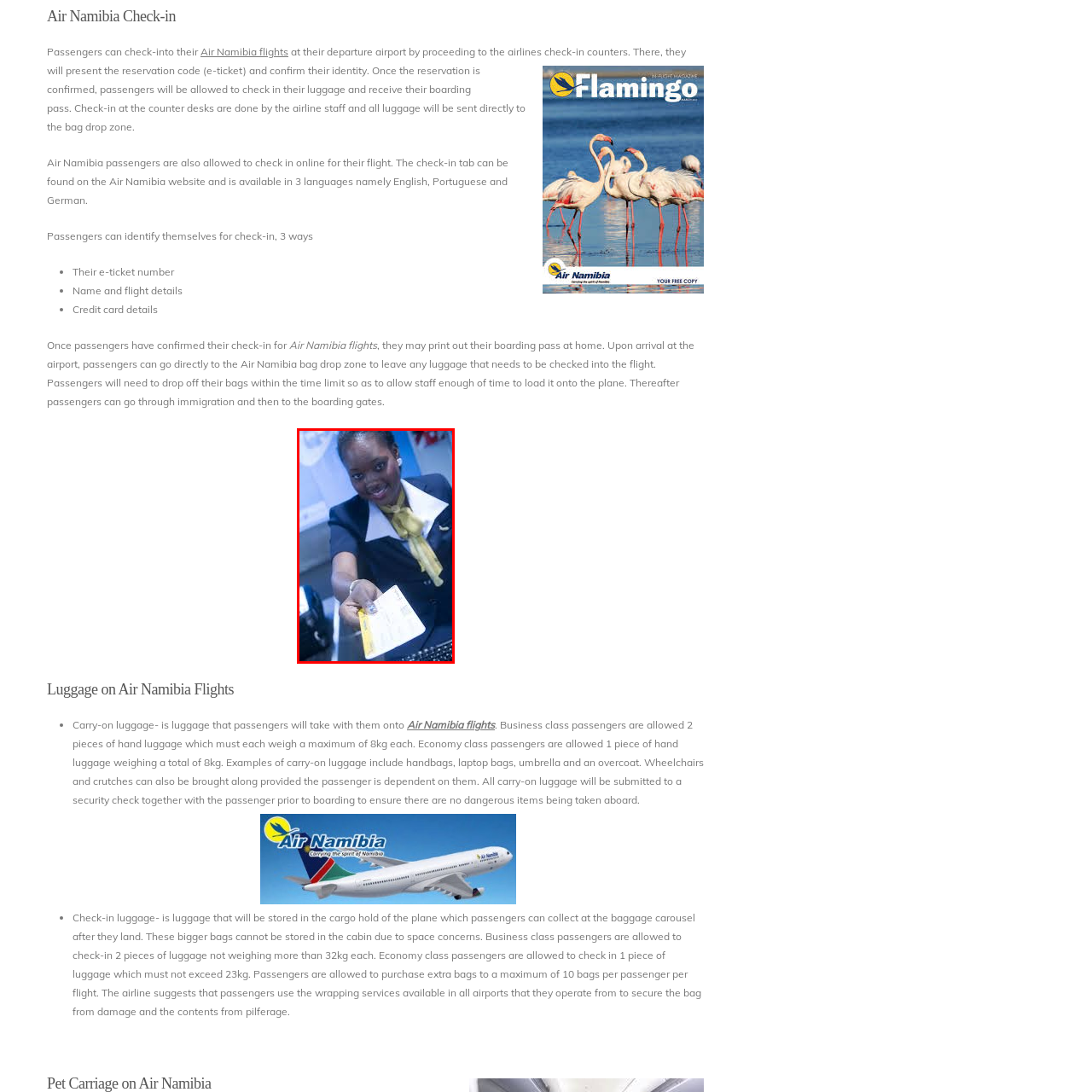What is the likely airline of the check-in counter?
Look closely at the image contained within the red bounding box and answer the question in detail, using the visual information present.

The likely airline of the check-in counter is Air Namibia, as hinted by the background of the image and the caption, which mentions the airline's commitment to providing assistance to travelers.